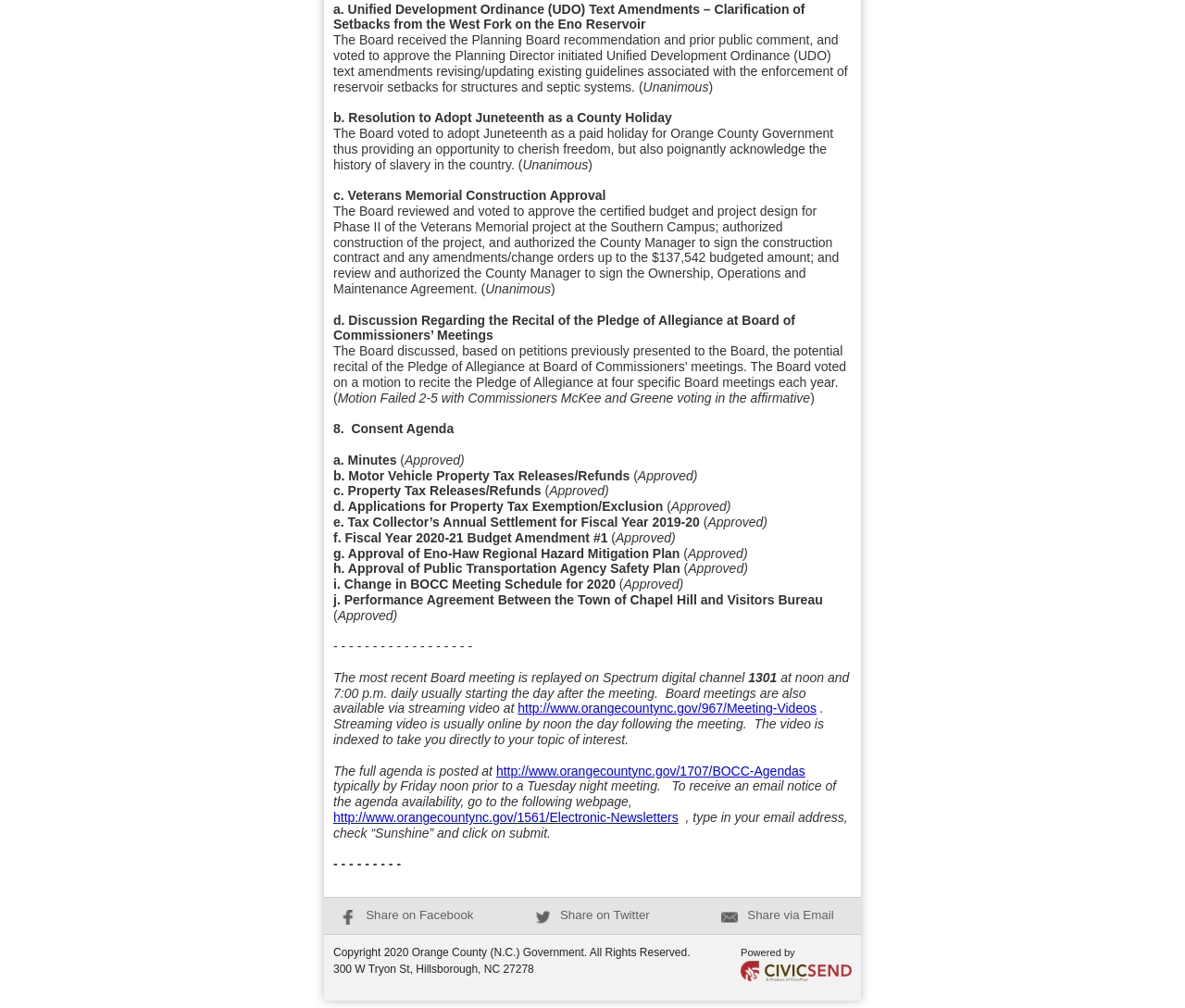Given the webpage screenshot and the description, determine the bounding box coordinates (top-left x, top-left y, bottom-right x, bottom-right y) that define the location of the UI element matching this description: Share on Facebook

[0.288, 0.901, 0.4, 0.915]